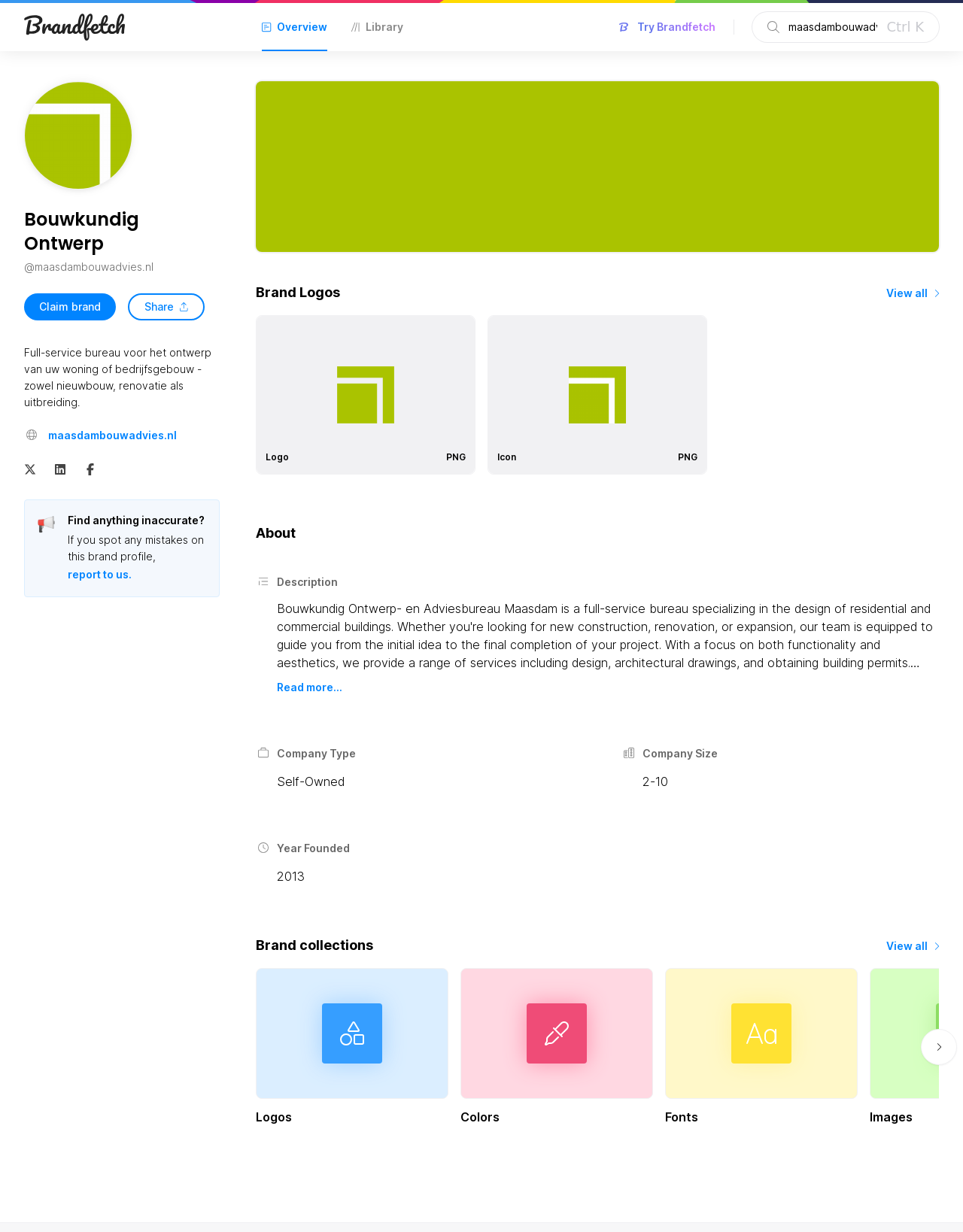Please identify the bounding box coordinates of the clickable element to fulfill the following instruction: "Share brand profile". The coordinates should be four float numbers between 0 and 1, i.e., [left, top, right, bottom].

[0.133, 0.238, 0.212, 0.26]